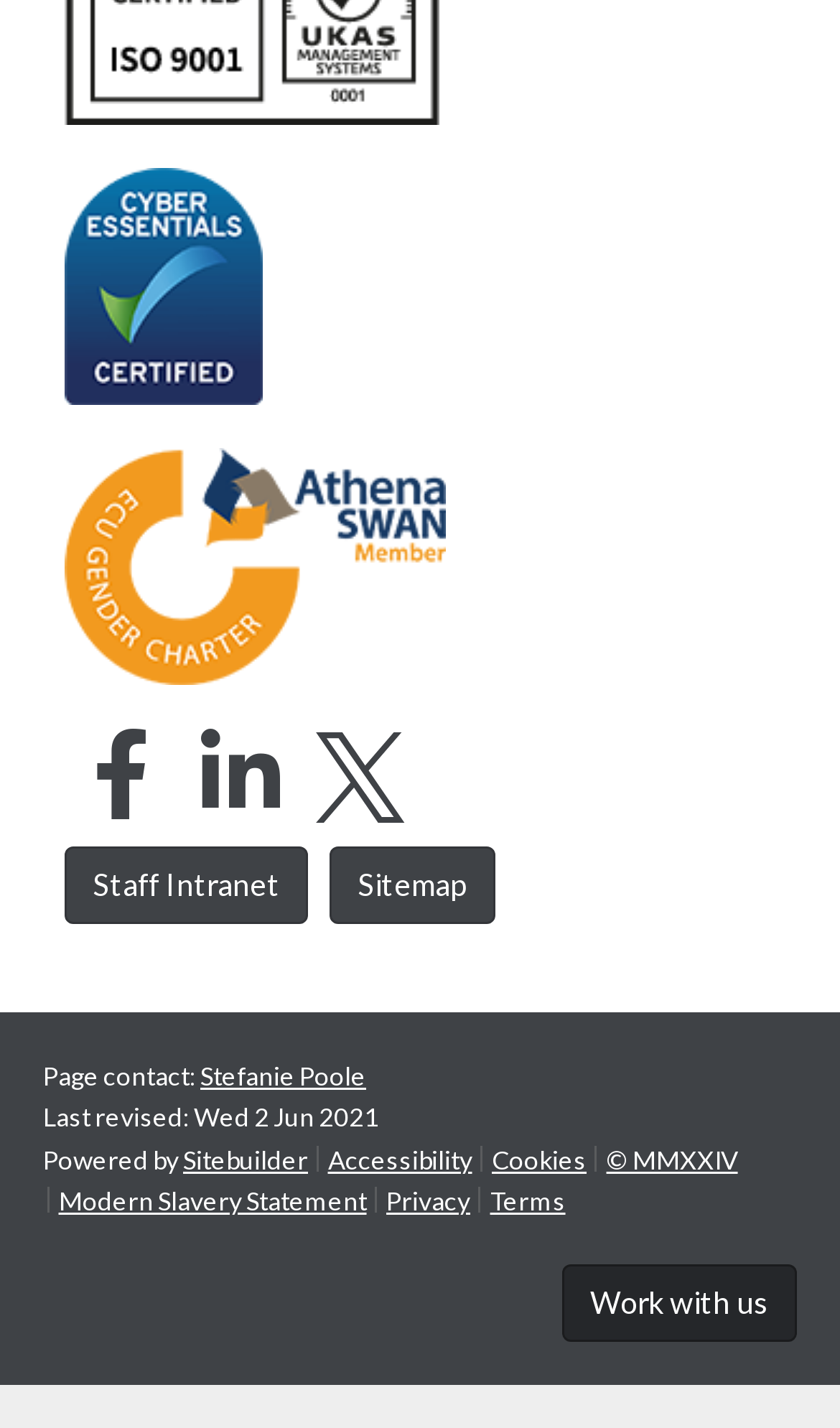Give the bounding box coordinates for this UI element: "Terms". The coordinates should be four float numbers between 0 and 1, arranged as [left, top, right, bottom].

[0.583, 0.829, 0.673, 0.852]